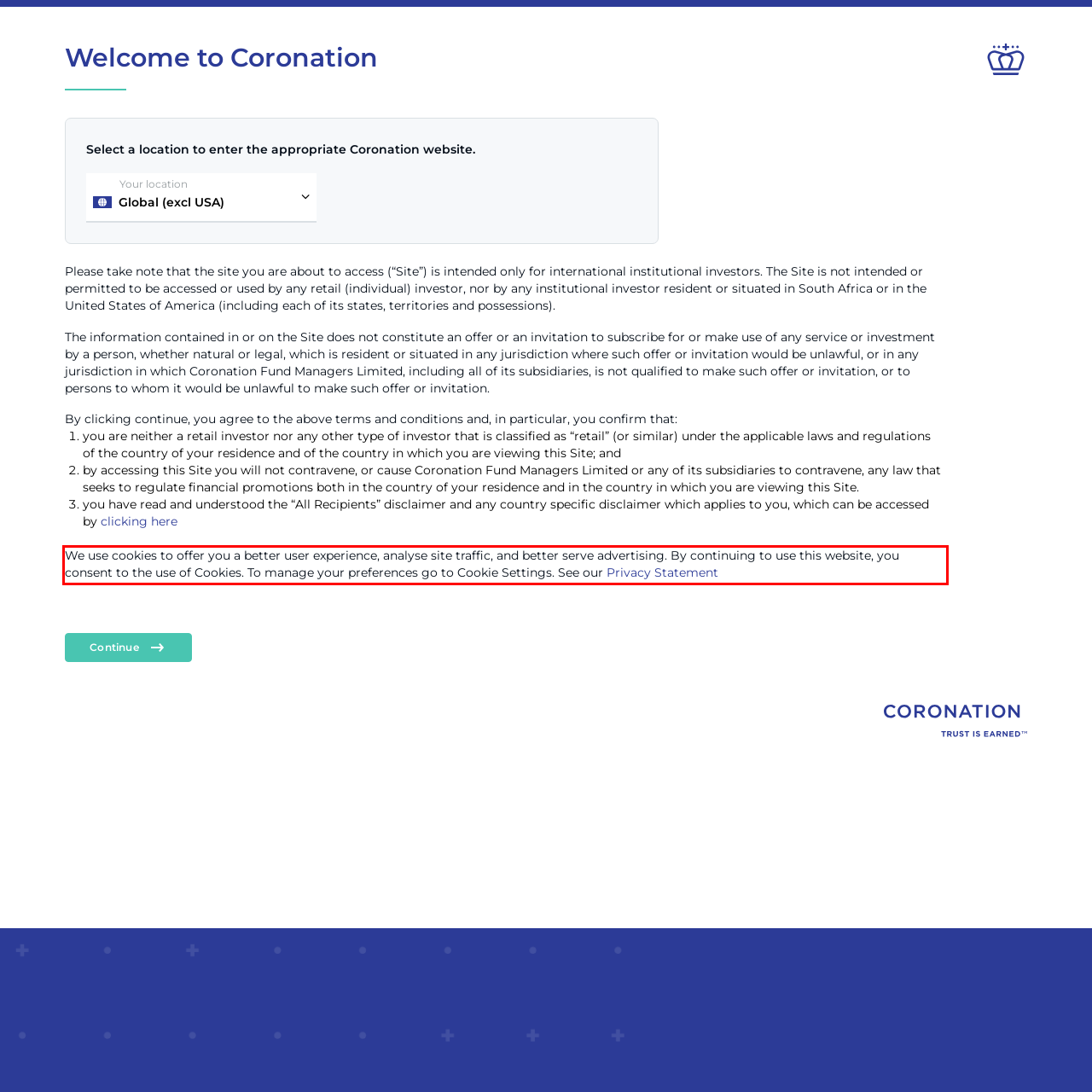Given a screenshot of a webpage, identify the red bounding box and perform OCR to recognize the text within that box.

We use cookies to offer you a better user experience, analyse site traffic, and better serve advertising. By continuing to use this website, you consent to the use of Cookies. To manage your preferences go to Cookie Settings. See our Privacy Statement